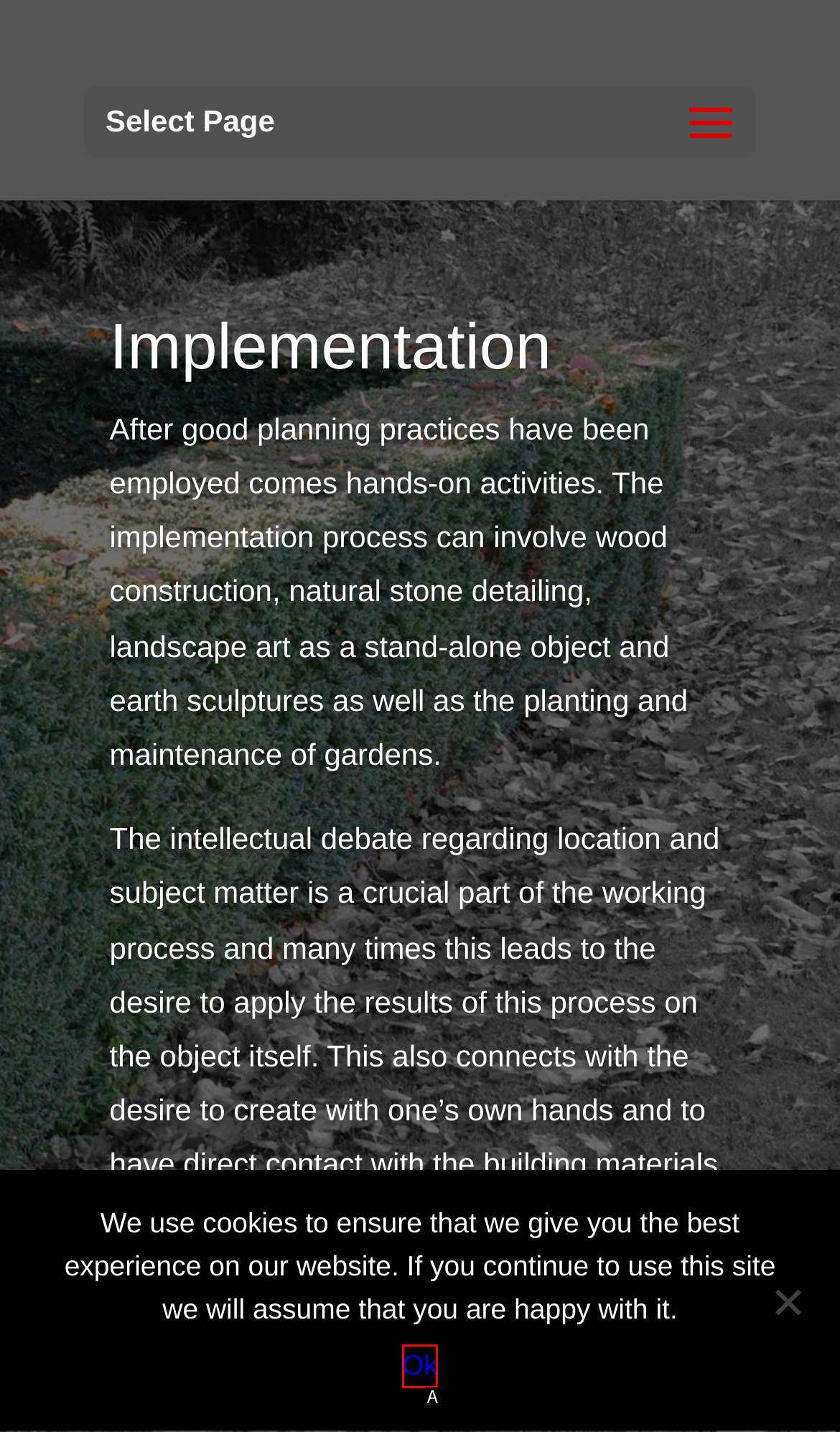Select the letter that aligns with the description: Ok. Answer with the letter of the selected option directly.

A